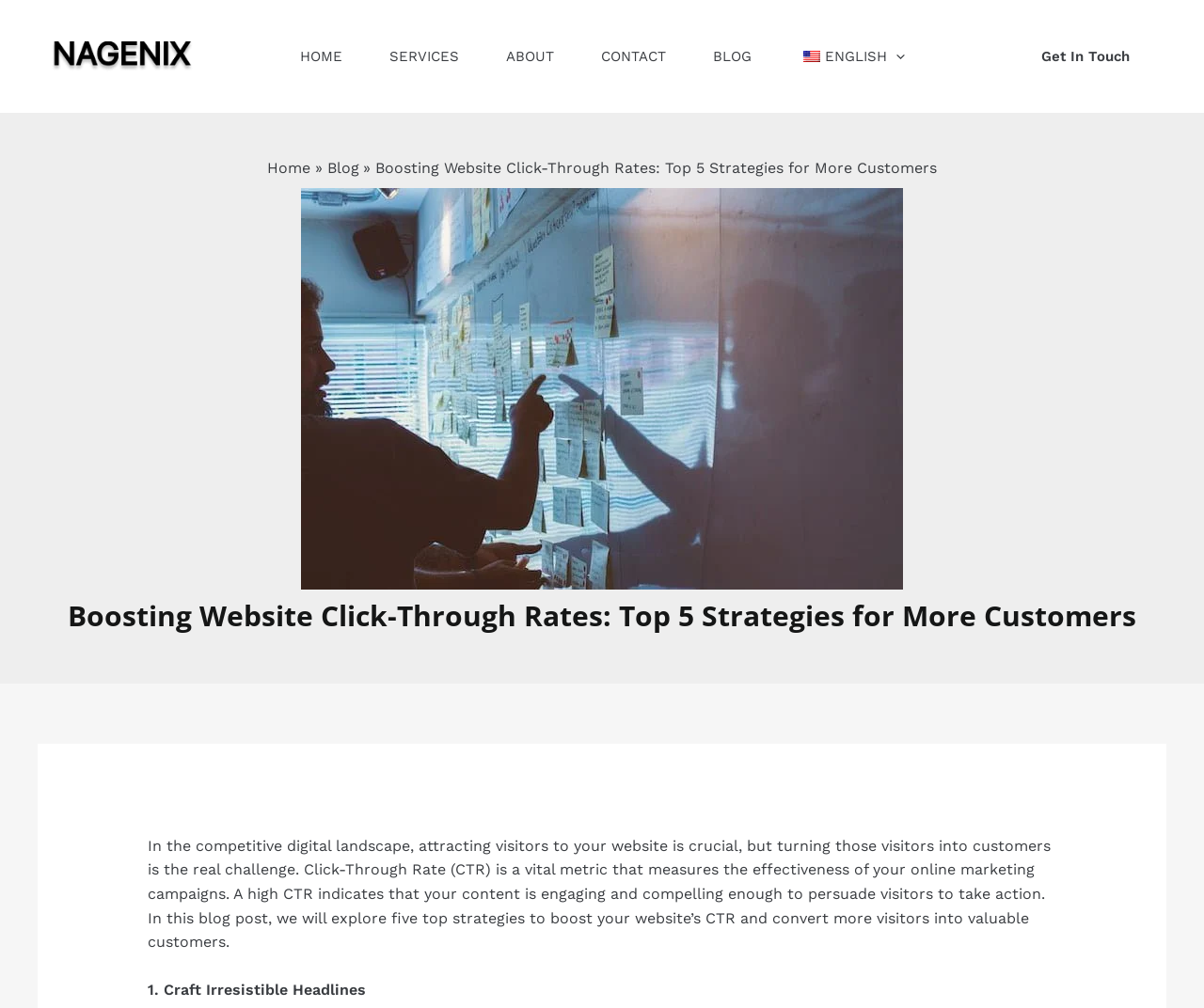Please identify the bounding box coordinates of the area that needs to be clicked to follow this instruction: "Click the Nagenix Logo".

[0.043, 0.046, 0.16, 0.063]